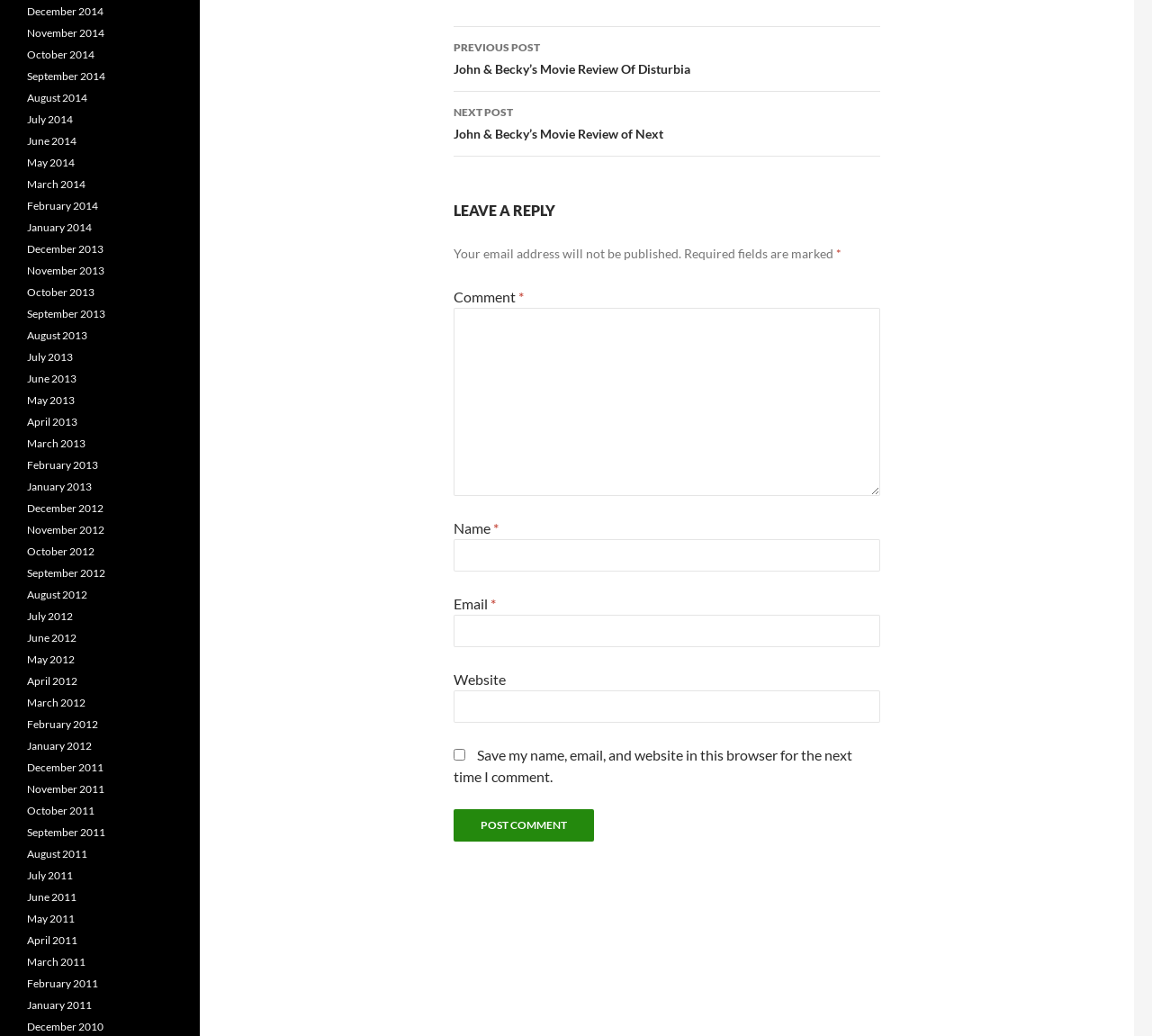Using the description "February 2013", locate and provide the bounding box of the UI element.

[0.023, 0.442, 0.085, 0.455]